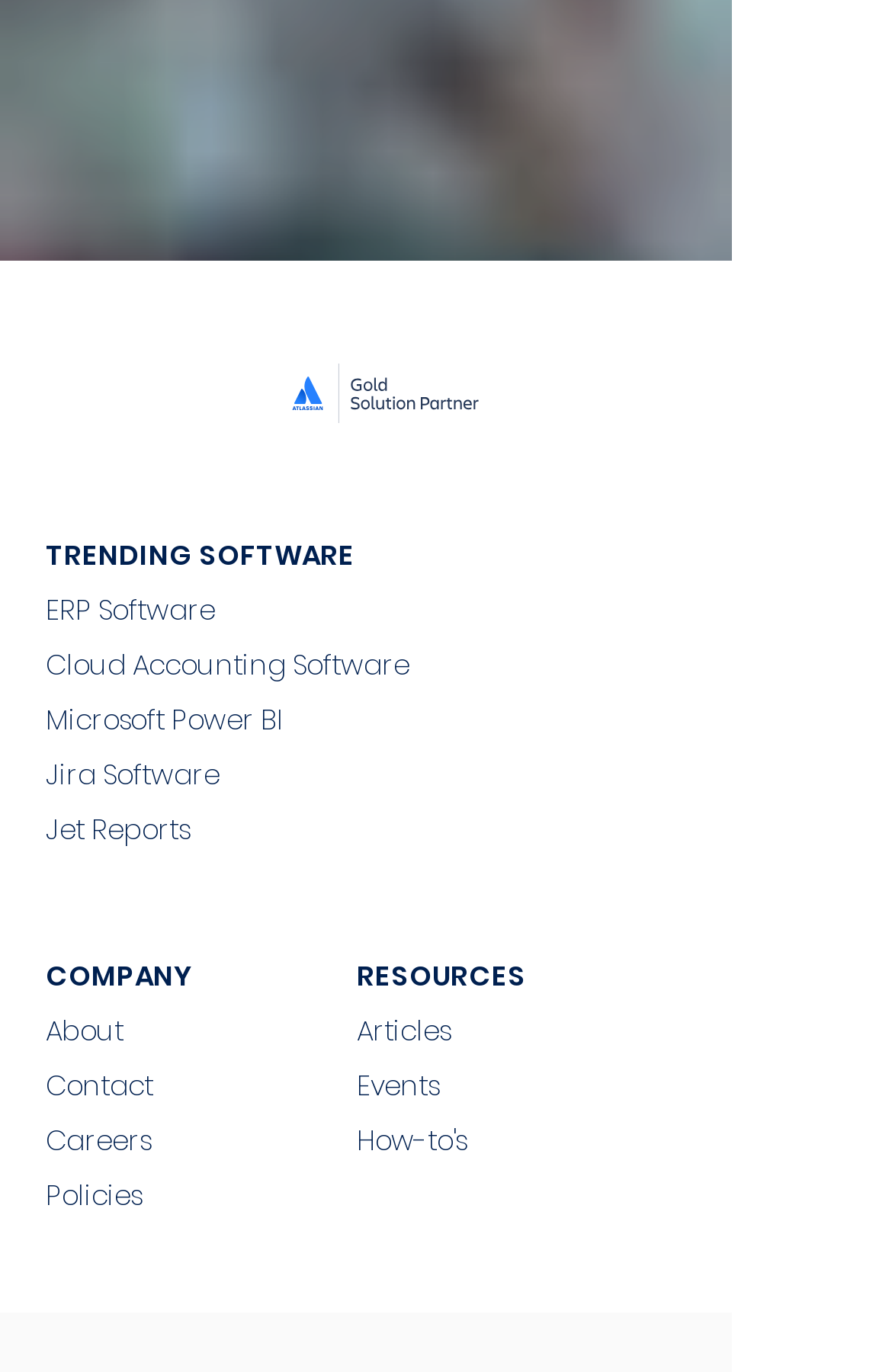Please find the bounding box coordinates of the element that you should click to achieve the following instruction: "Read about company policies". The coordinates should be presented as four float numbers between 0 and 1: [left, top, right, bottom].

[0.051, 0.857, 0.159, 0.885]